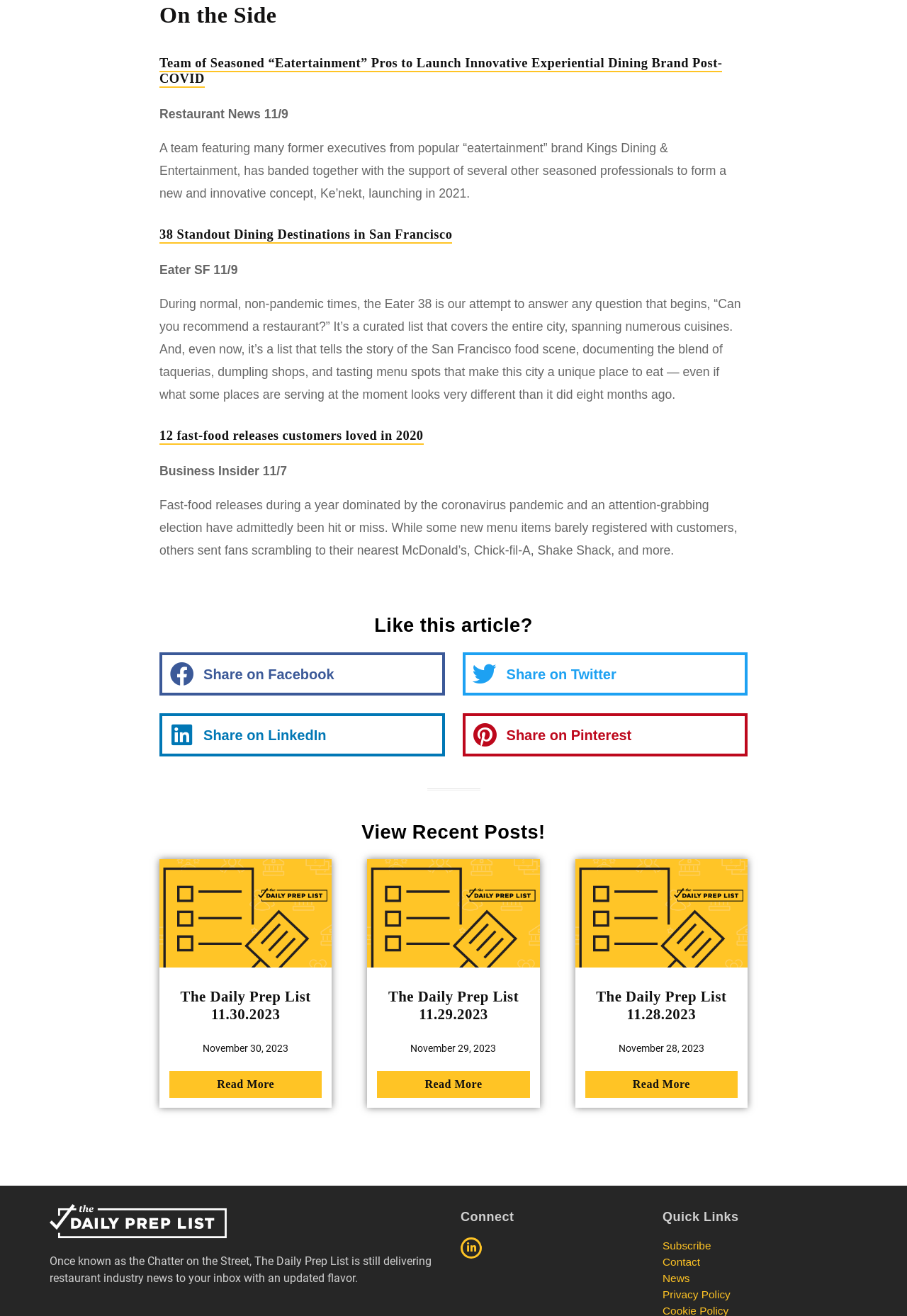Please provide a detailed answer to the question below based on the screenshot: 
What is the name of the newsletter?

I found the answer by looking at the logo and the text below it, which says 'Once known as the Chatter on the Street, The Daily Prep List is still delivering restaurant industry news to your inbox with an updated flavor.' This suggests that the name of the newsletter is The Daily Prep List.